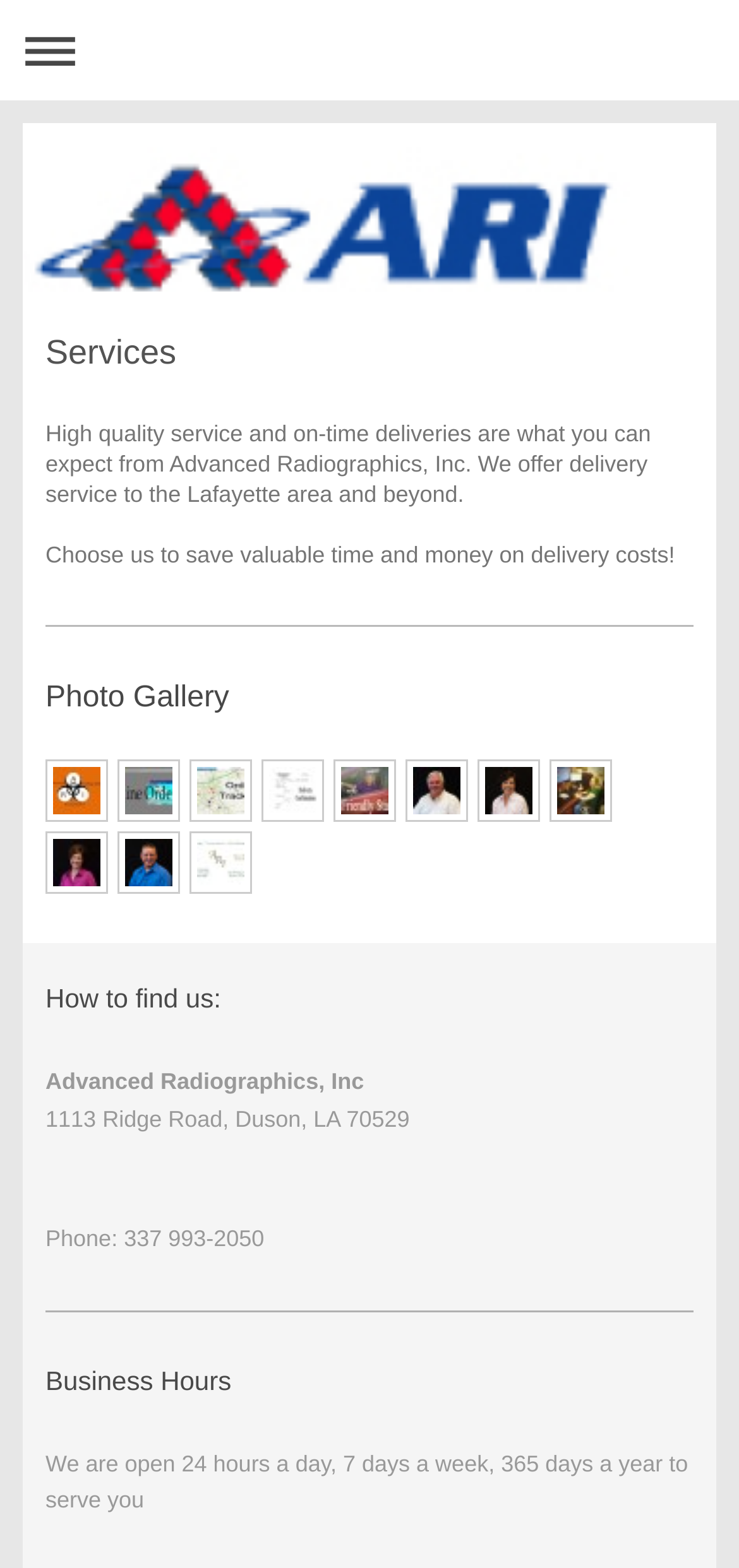Based on the description "Expand/collapse navigation", find the bounding box of the specified UI element.

[0.013, 0.006, 0.987, 0.058]